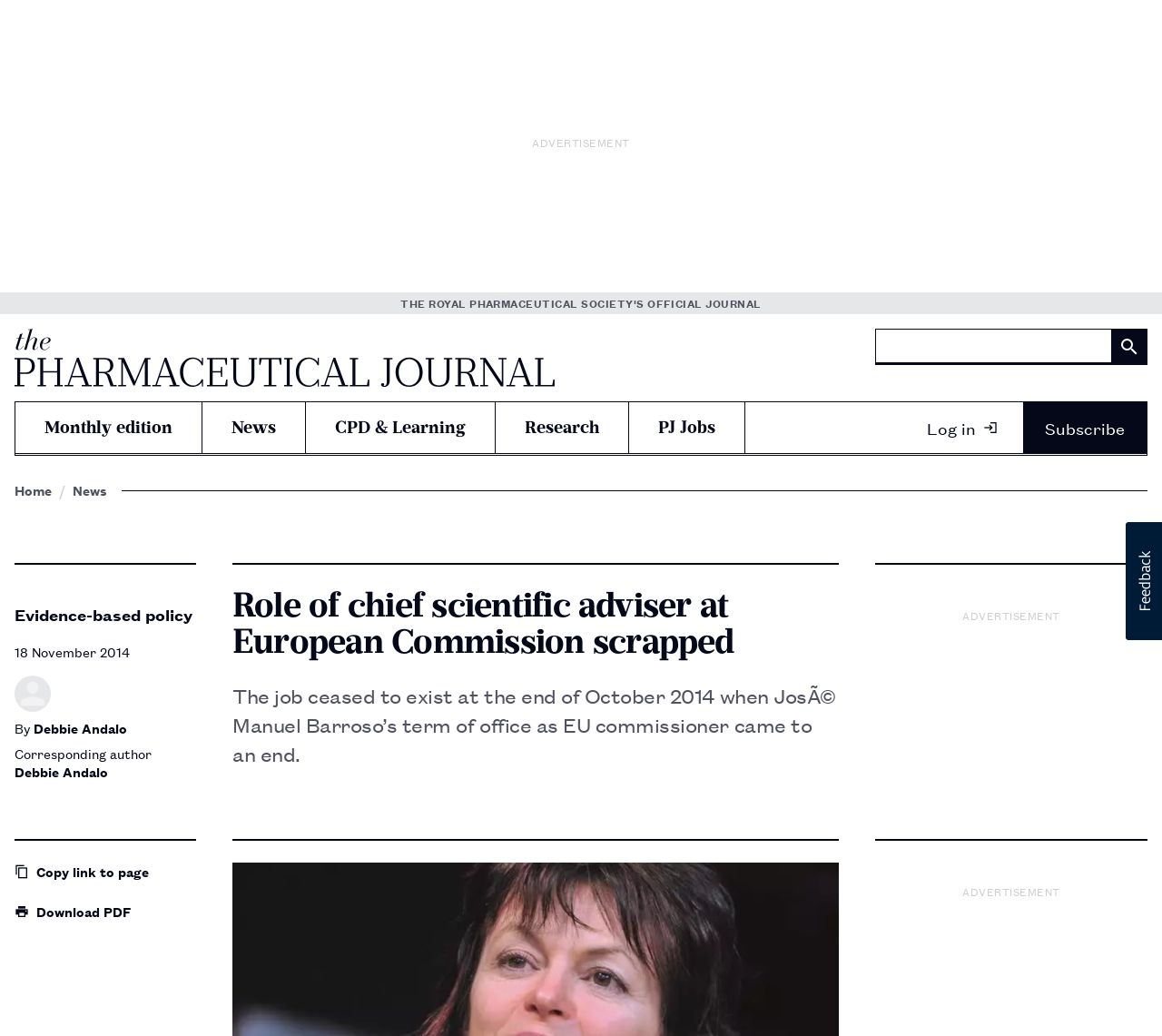Look at the image and write a detailed answer to the question: 
What is the topic of the news article?

The heading 'Role of chief scientific adviser at European Commission scrapped' suggests that the news article is about the role of the chief scientific adviser, specifically that it has been scrapped at the European Commission.